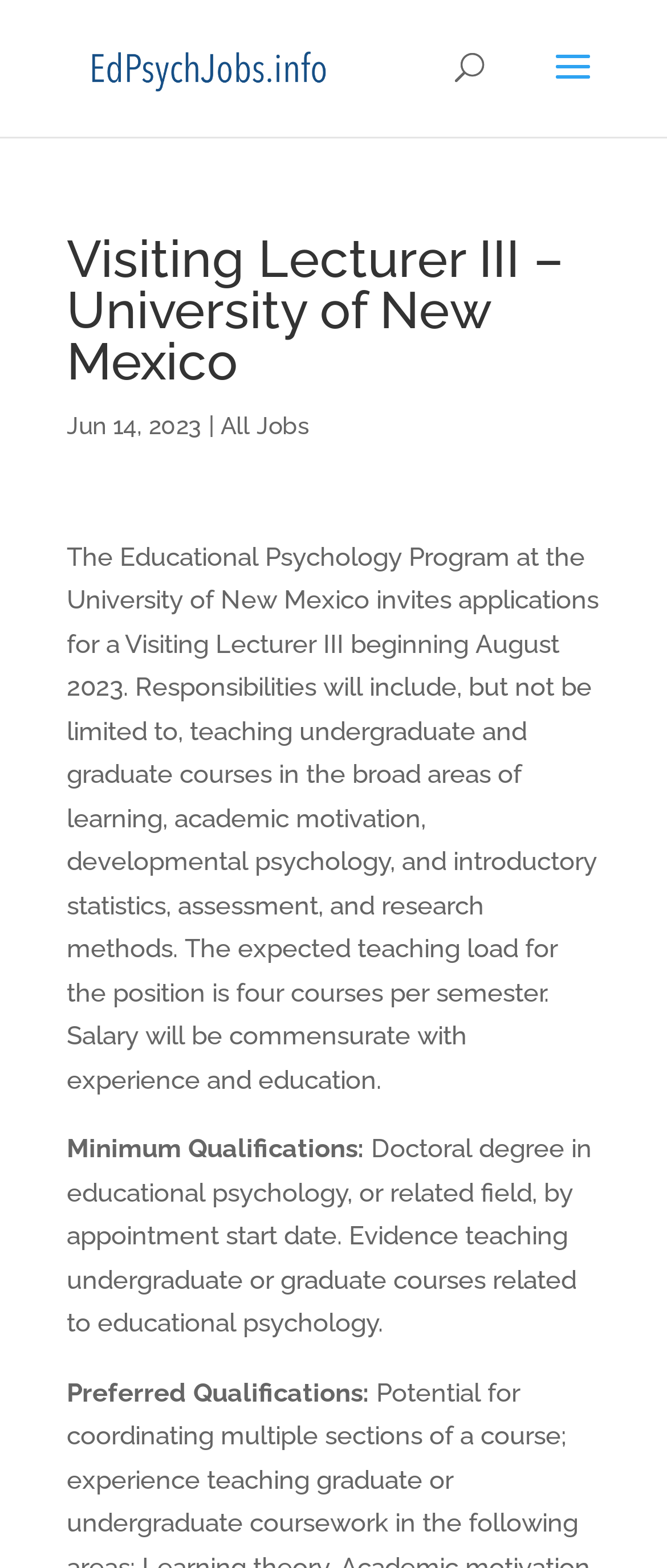Identify the bounding box for the described UI element: "All Jobs".

[0.331, 0.263, 0.464, 0.28]